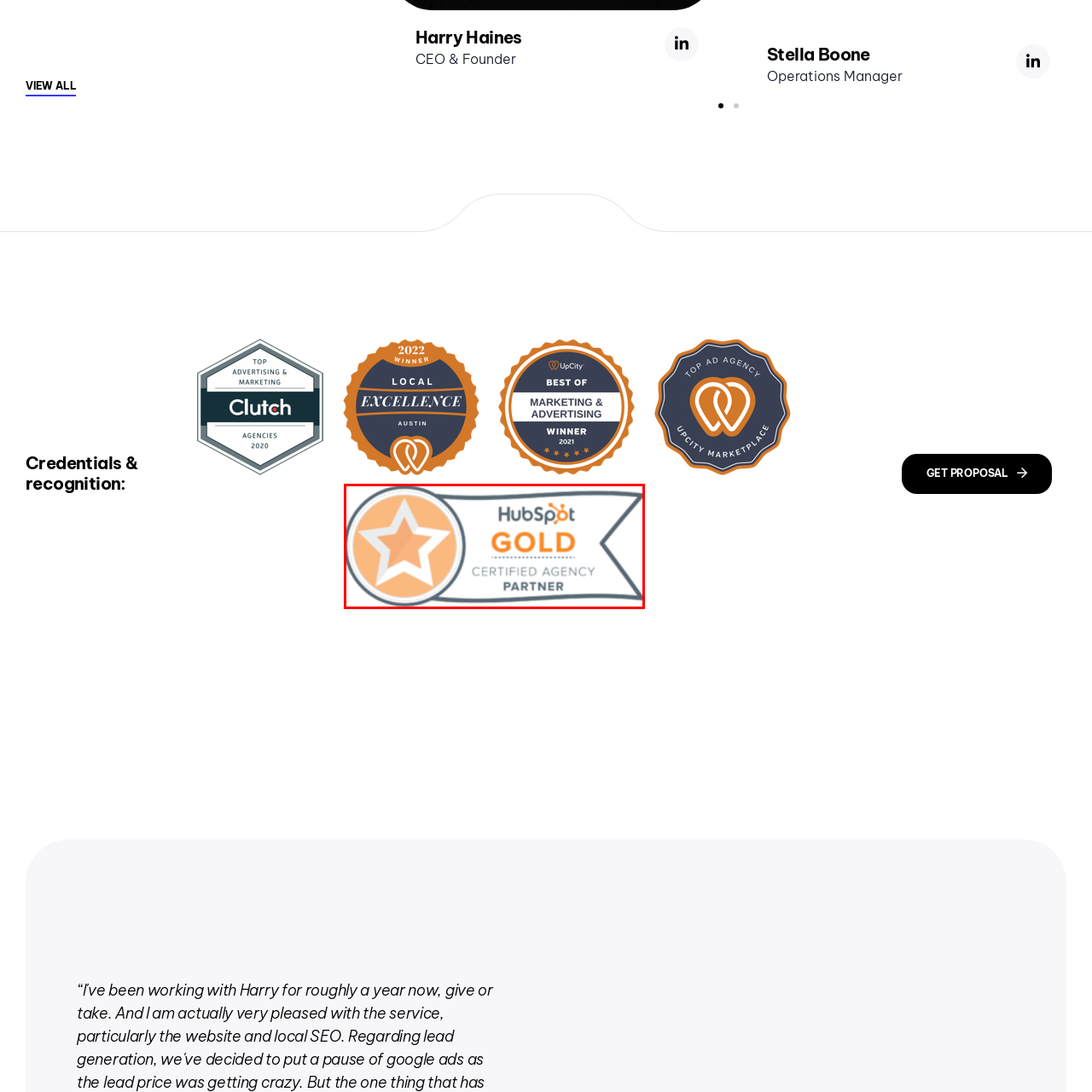Offer a thorough and descriptive summary of the image captured in the red bounding box.

The image features a badge prominently displaying the status of a "Gold Certified Agency Partner" with HubSpot. The badge is designed with an emblematic star in the center, colored in a soft orange, which is framed by a banner-like ribbon. The text clearly states "HubSpot" at the top, emphasizing the brand's recognition. Below the star graphic, the words "GOLD CERTIFIED AGENCY PARTNER" are displayed in bold, clear typography, indicating a high level of certification achieved by the agency. This badge signifies the agency's expertise and successful partnership with HubSpot, underscoring its credibility in providing marketing, sales, and service solutions.